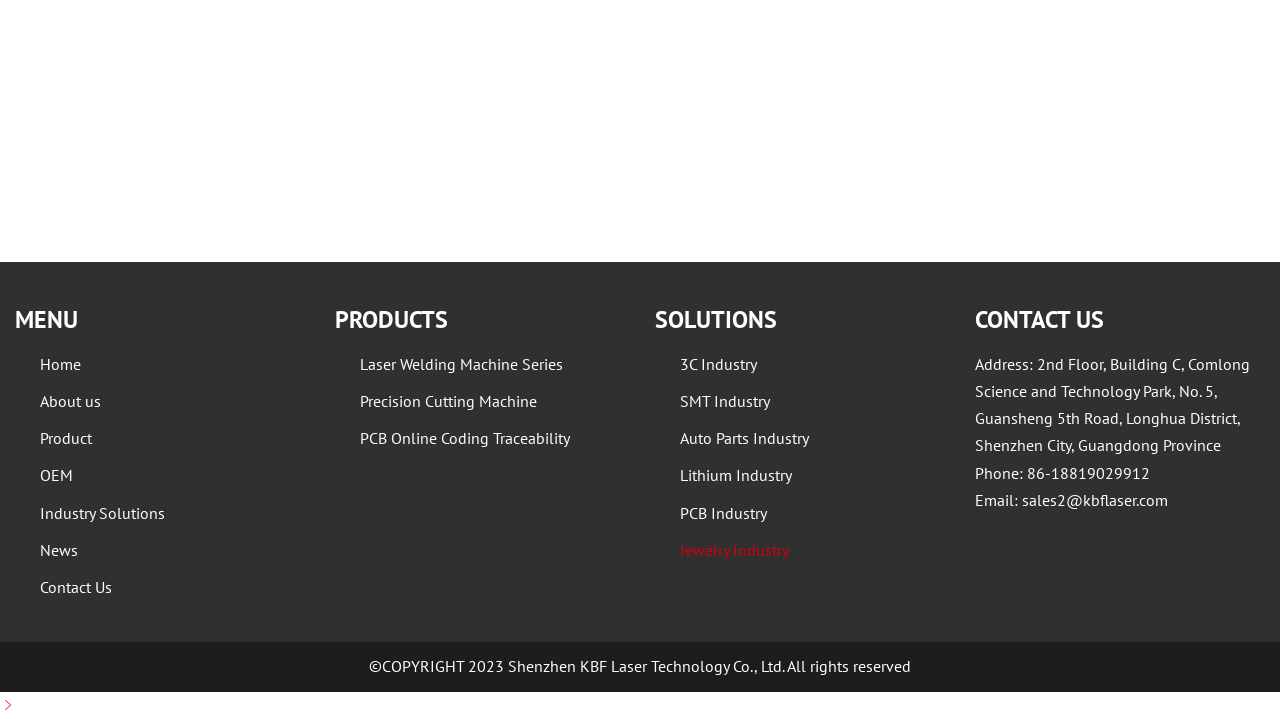What is the phone number of the company?
Refer to the image and answer the question using a single word or phrase.

86-18819029912